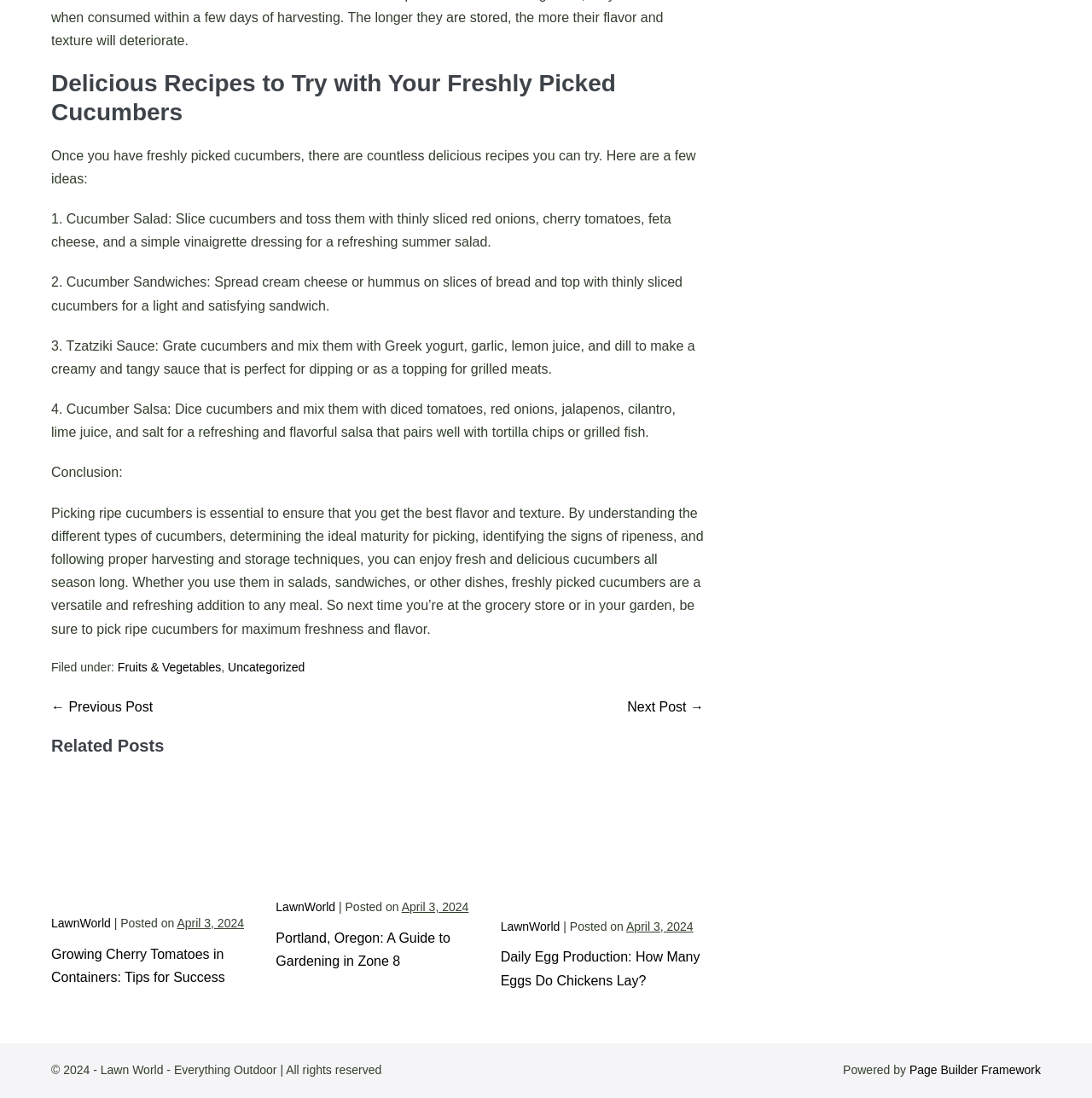From the screenshot, find the bounding box of the UI element matching this description: "← Previous Post". Supply the bounding box coordinates in the form [left, top, right, bottom], each a float between 0 and 1.

[0.047, 0.637, 0.14, 0.65]